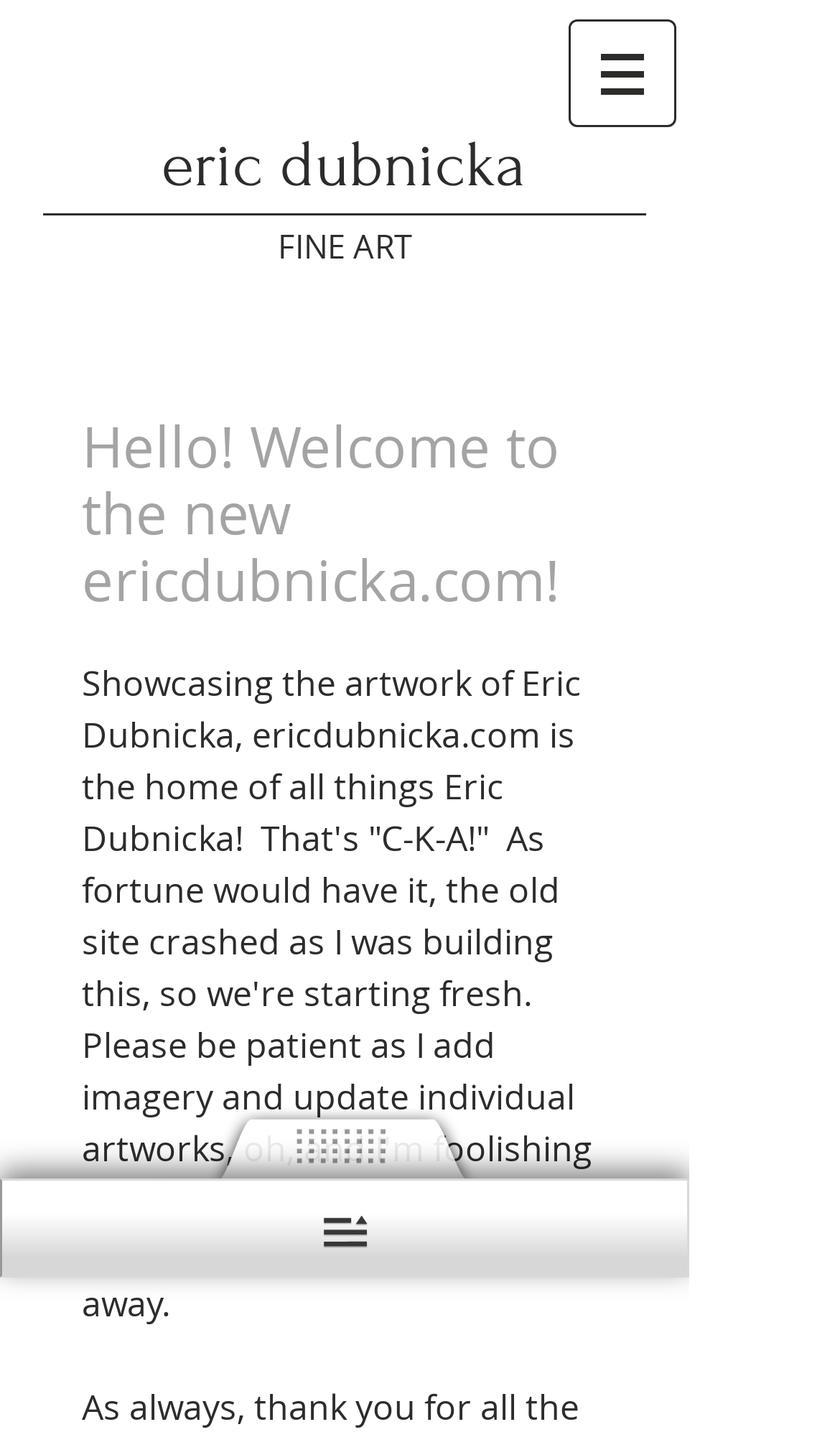Is the author open to feedback?
Refer to the image and give a detailed answer to the question.

The StaticText element 'Showcasing the artwork of Eric Dubnicka...' mentions that the author is 'foolishly encouraging constructive criticism', suggesting that they are open to feedback and willing to engage with visitors who provide it.